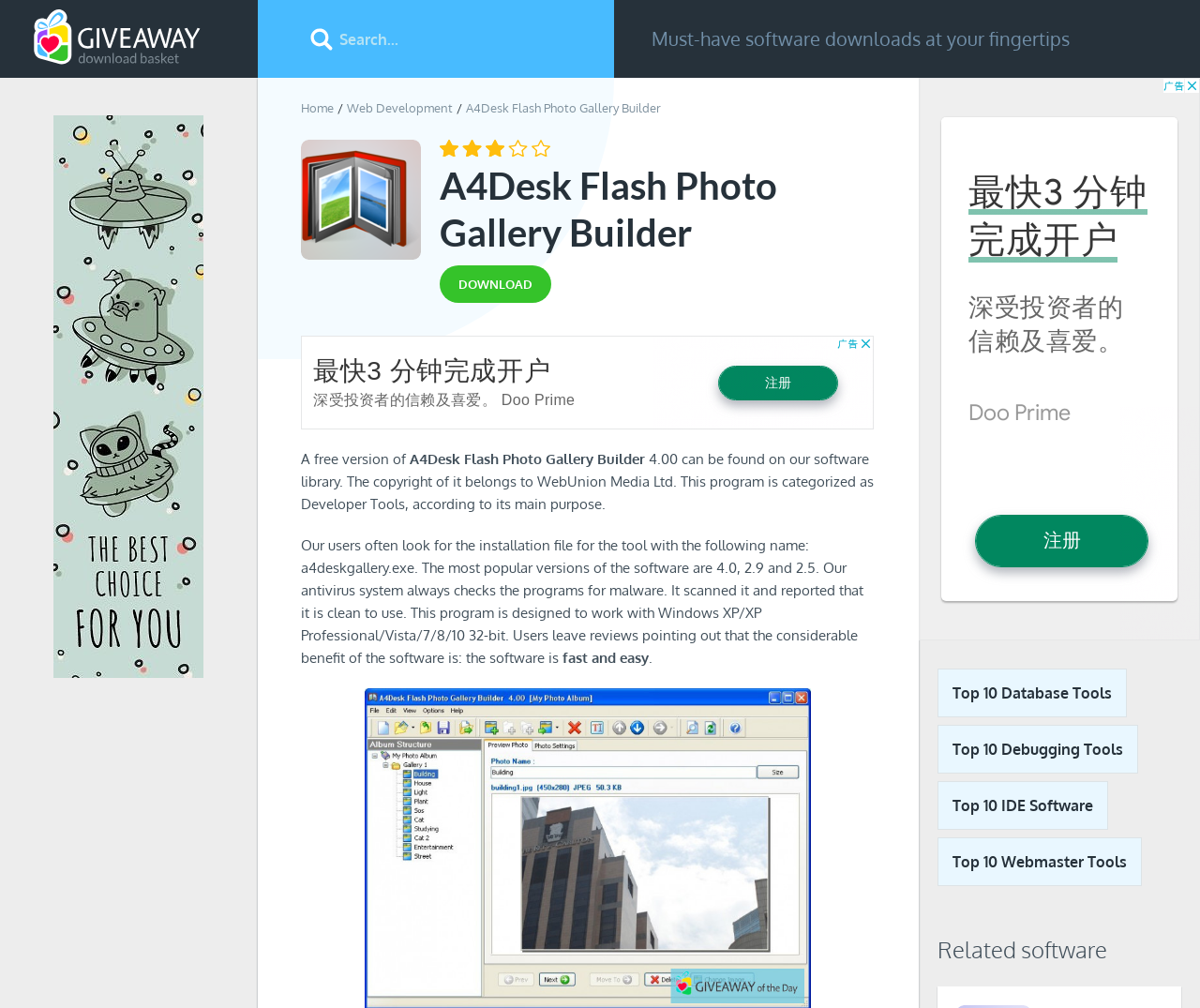Could you determine the bounding box coordinates of the clickable element to complete the instruction: "Download A4Desk Flash Photo Gallery Builder"? Provide the coordinates as four float numbers between 0 and 1, i.e., [left, top, right, bottom].

[0.366, 0.263, 0.459, 0.3]